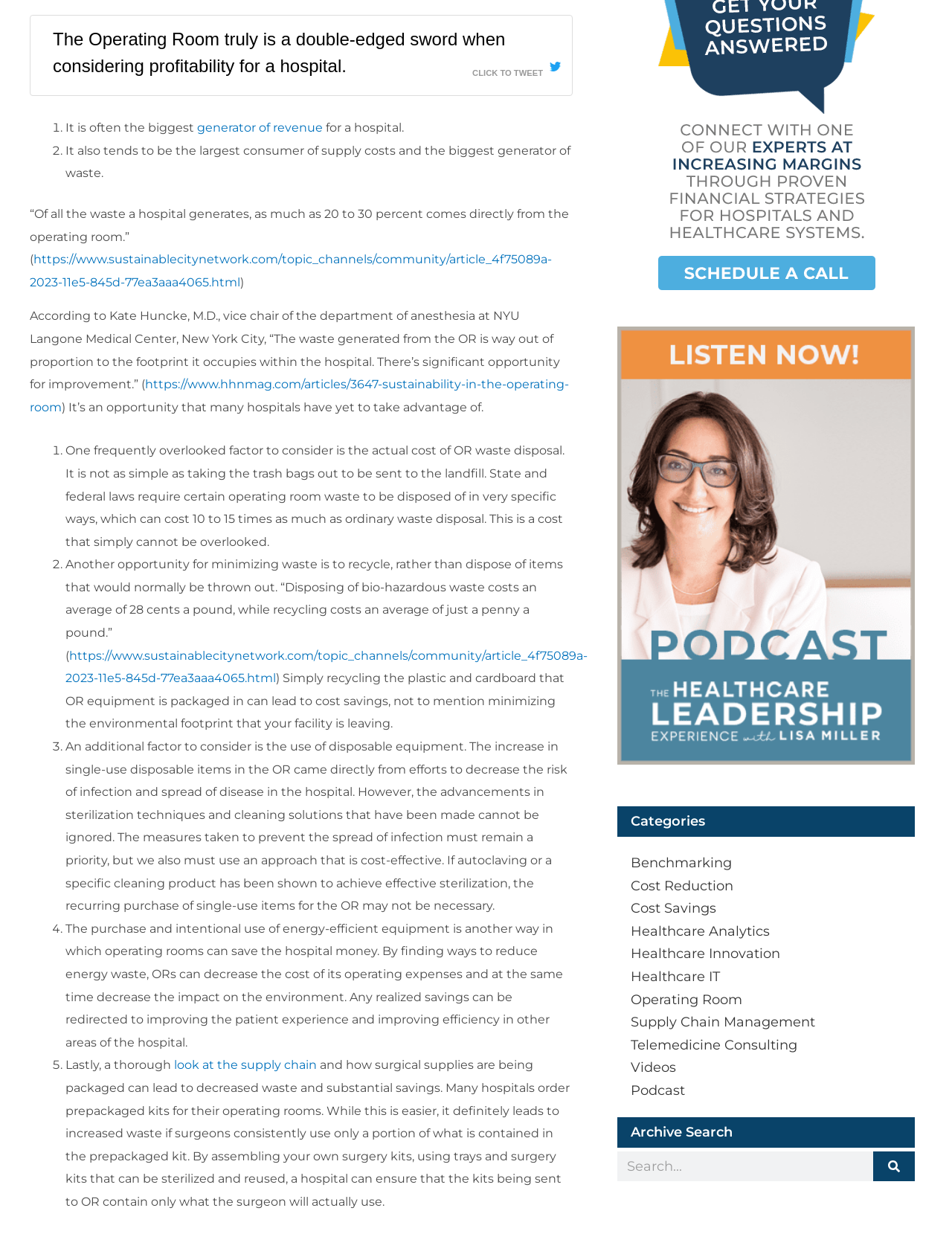Please locate the bounding box coordinates of the element that should be clicked to achieve the given instruction: "Search for healthcare analytics".

[0.648, 0.933, 0.961, 0.957]